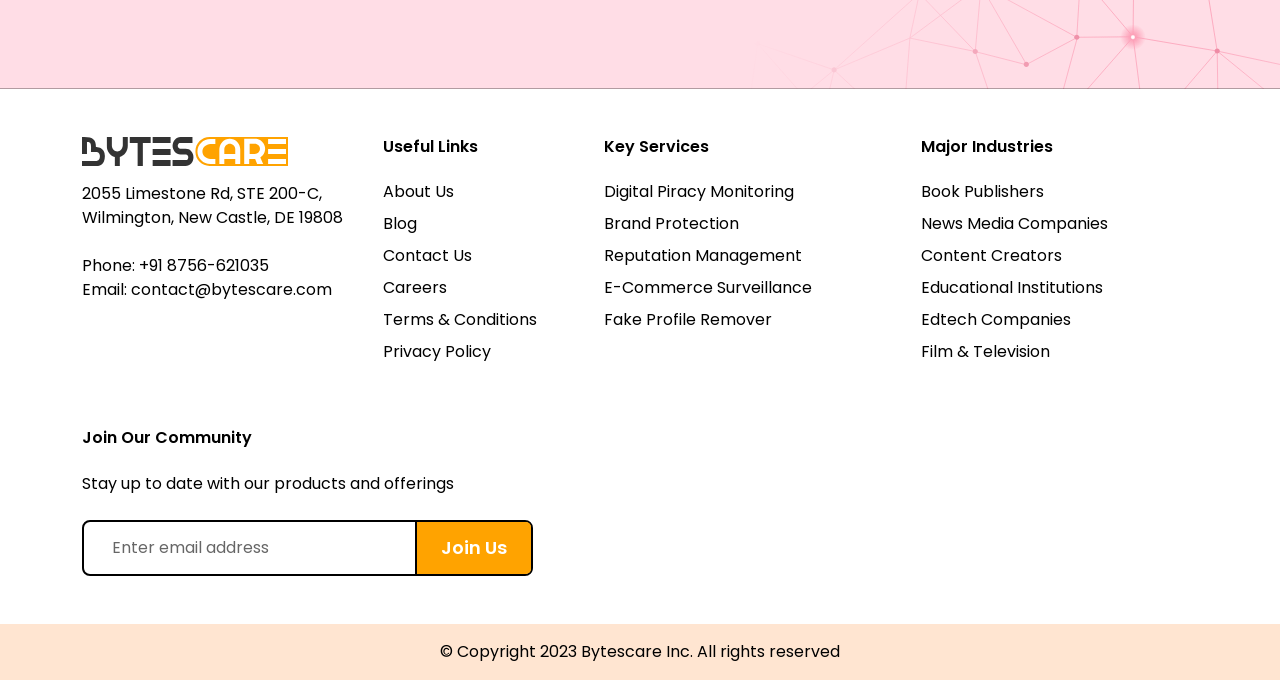Please study the image and answer the question comprehensively:
What industries does the company cater to?

The company caters to various industries, which can be found under the 'Major Industries' heading. These industries include 'Book Publishers', 'News Media Companies', 'Content Creators', 'Educational Institutions', 'Edtech Companies', and 'Film & Television'.